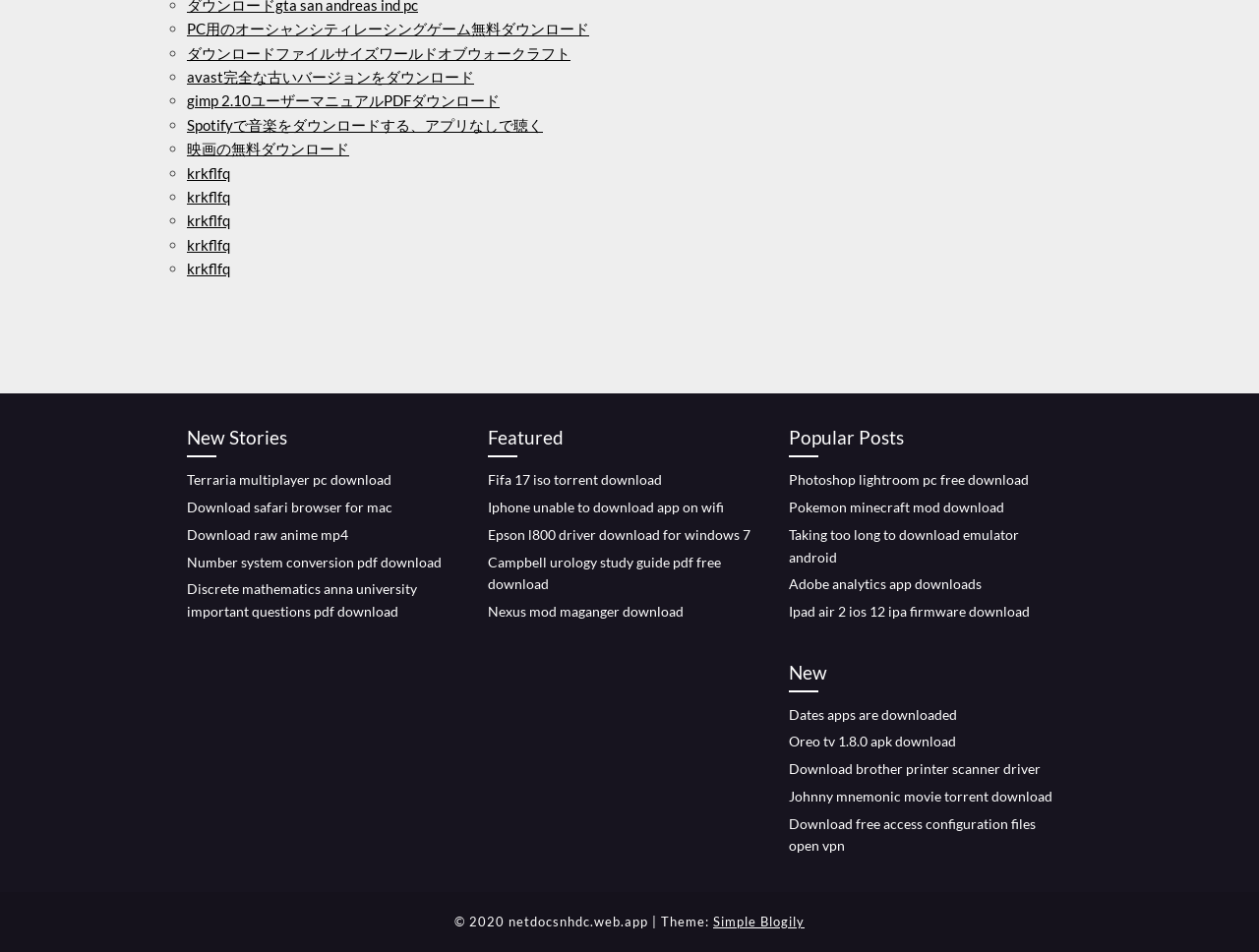Determine the bounding box coordinates of the clickable region to carry out the instruction: "Download Terraria multiplayer pc".

[0.148, 0.495, 0.311, 0.513]